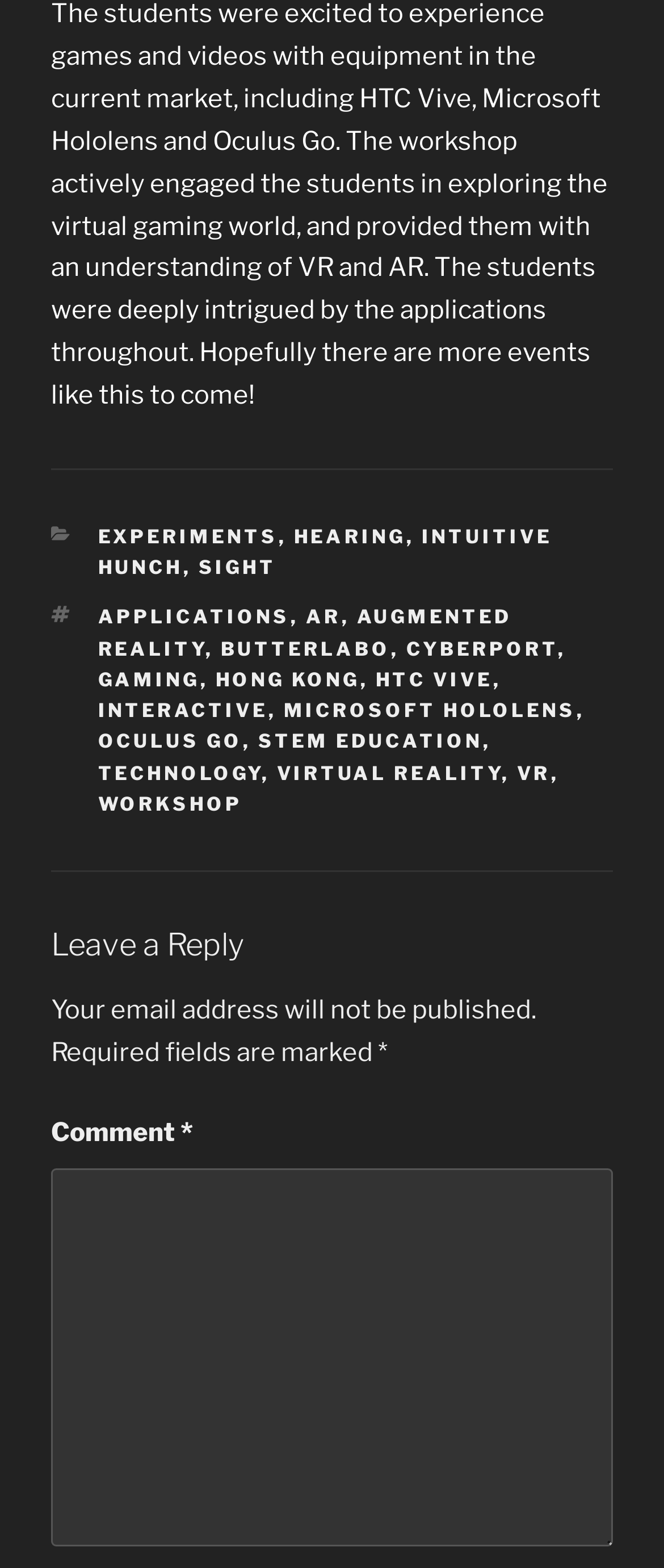Please identify the bounding box coordinates of the clickable element to fulfill the following instruction: "Click on HEARING". The coordinates should be four float numbers between 0 and 1, i.e., [left, top, right, bottom].

[0.442, 0.335, 0.612, 0.35]